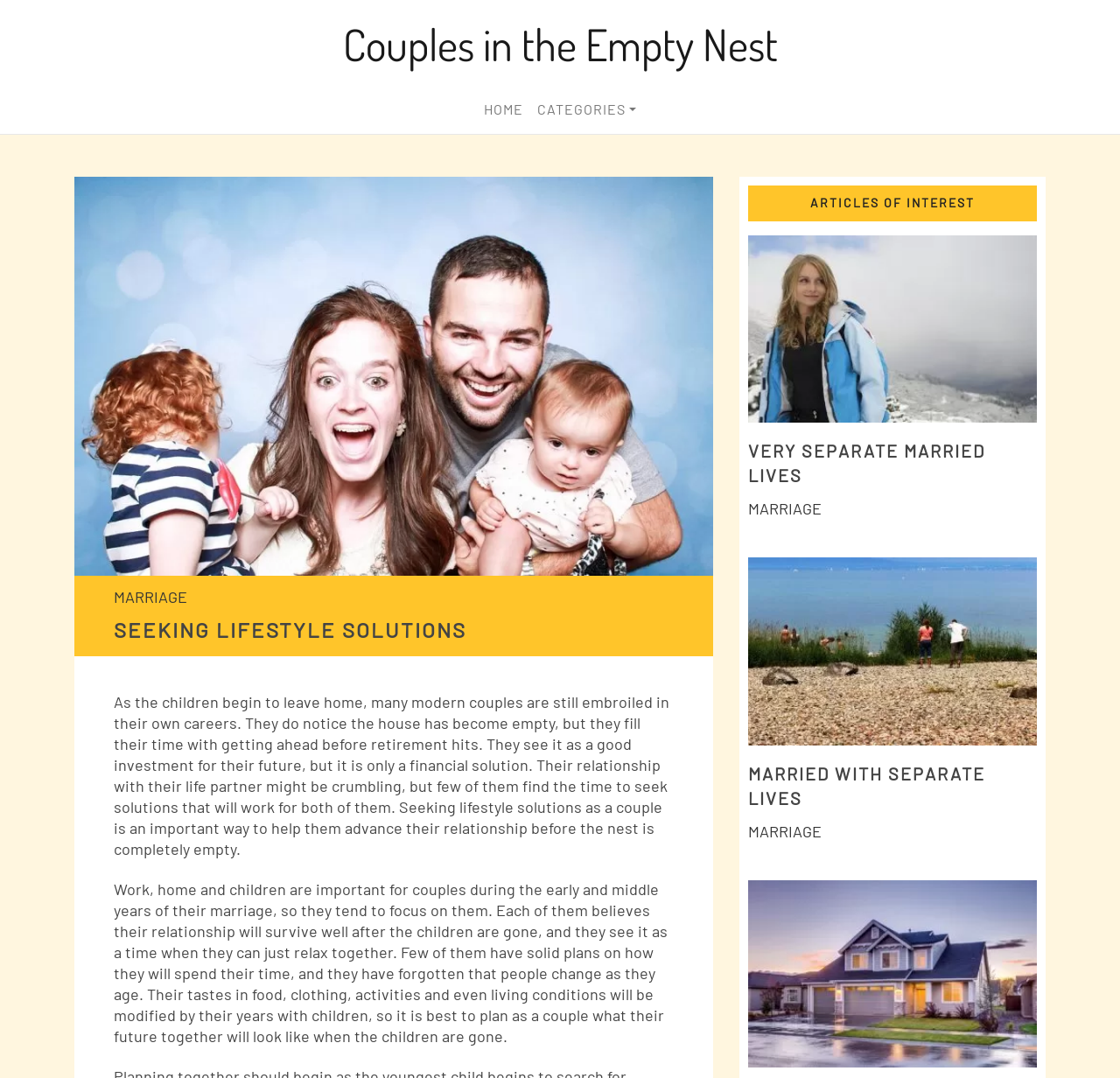What is the main topic of this webpage?
Analyze the image and deliver a detailed answer to the question.

Based on the content of the webpage, it appears to be discussing the challenges and importance of maintaining a healthy relationship between couples, especially when their children leave home. The text mentions how couples focus on their careers and children during the early and middle years of their marriage, but often neglect to plan for their future together.